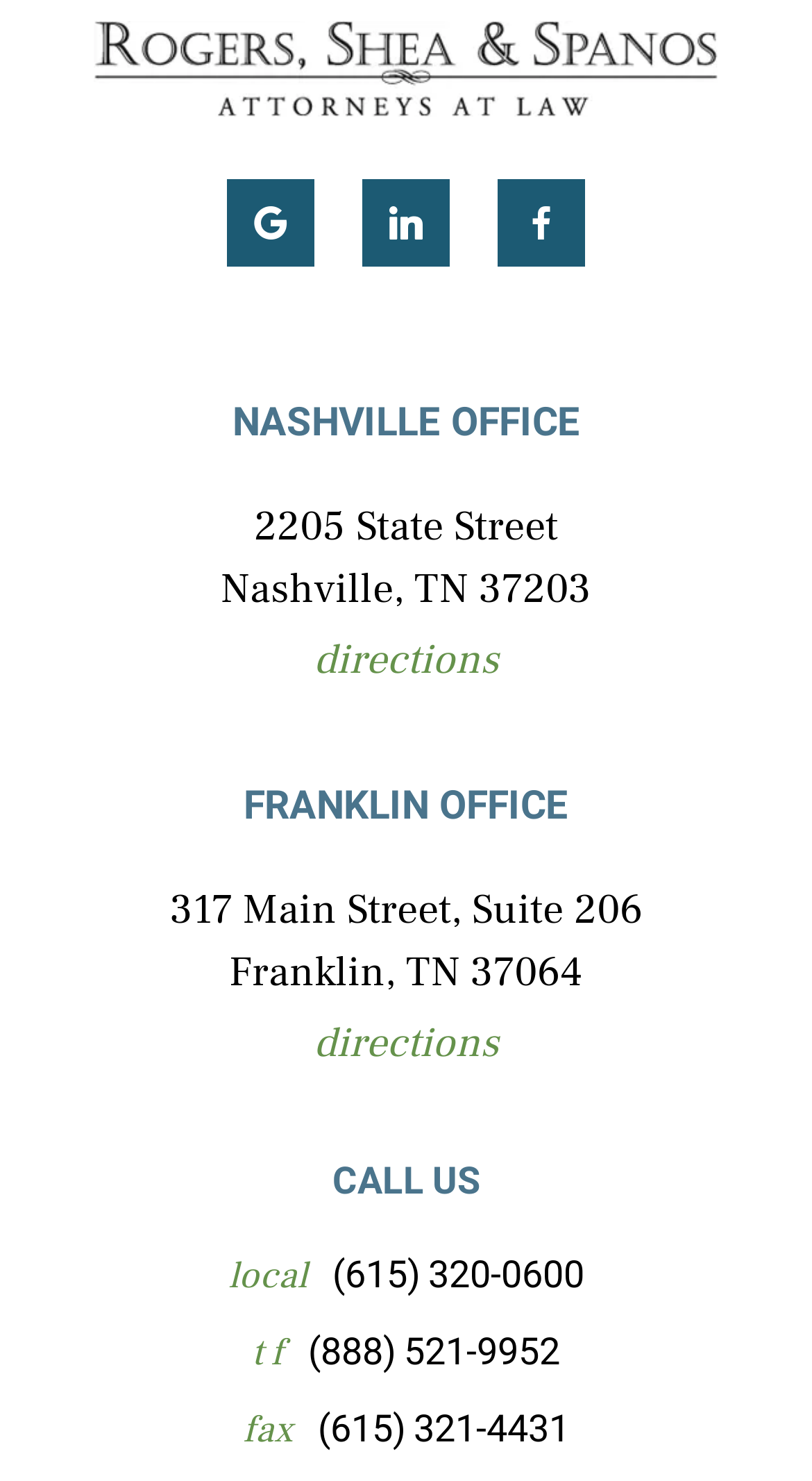Locate the bounding box coordinates of the segment that needs to be clicked to meet this instruction: "get directions to Nashville office".

[0.077, 0.426, 0.923, 0.467]